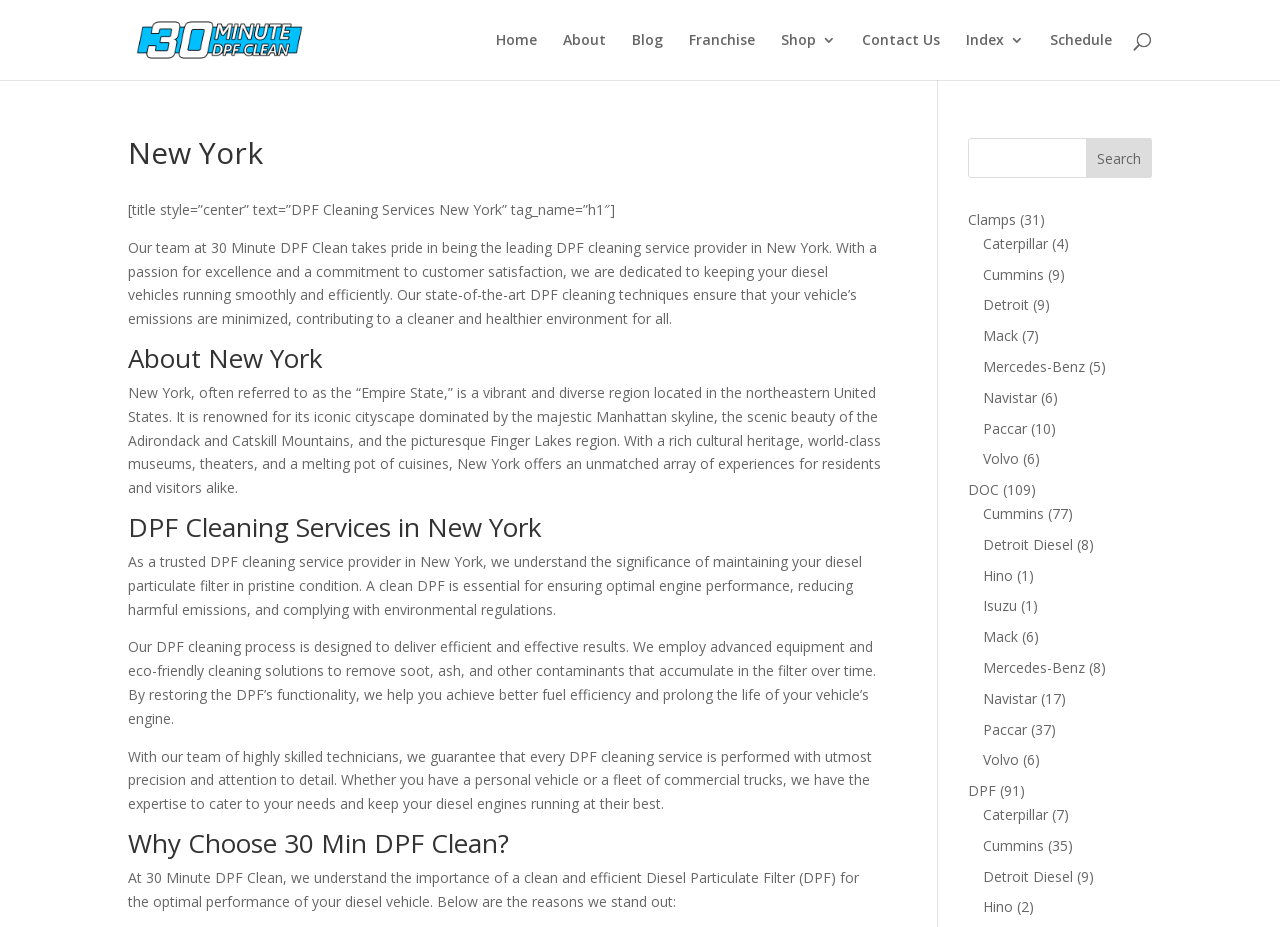Please identify the bounding box coordinates of the element I should click to complete this instruction: 'Learn more about DPF cleaning services in New York'. The coordinates should be given as four float numbers between 0 and 1, like this: [left, top, right, bottom].

[0.1, 0.554, 0.689, 0.593]